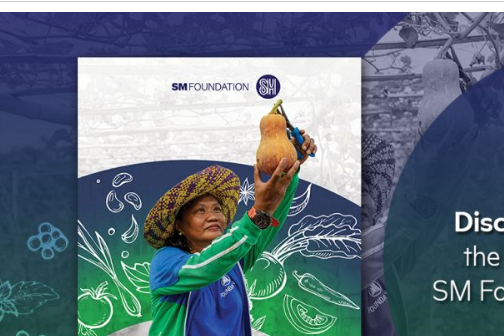Please answer the following question using a single word or phrase: 
What is represented by the greenery and vegetables in the backdrop?

sustainable agriculture and community empowerment